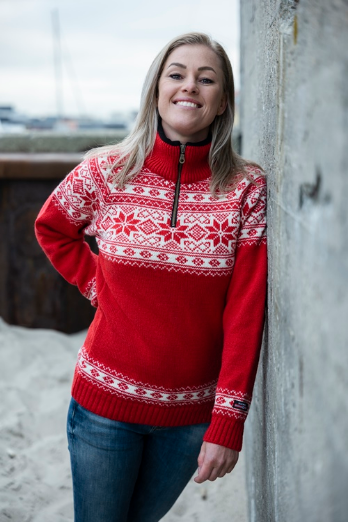Explain in detail what you see in the image.

The image features a woman smiling while leaning against a wall, showcasing a vibrant red Norwegian sweater adorned with intricate white patterns typical of traditional Nordic designs. The sweater has a high collar with a zip, indicating both style and warmth. She pairs the sweater with casual blue jeans, contributing to an effortless yet fashionable look. The background suggests an outdoor setting, possibly by a coastline, with muted tones and a hint of maritime elements visible in the distance, enhancing the cozy, winter-ready vibe of her attire. The overall atmosphere conveys a sense of comfort and style, ideal for chilly weather.